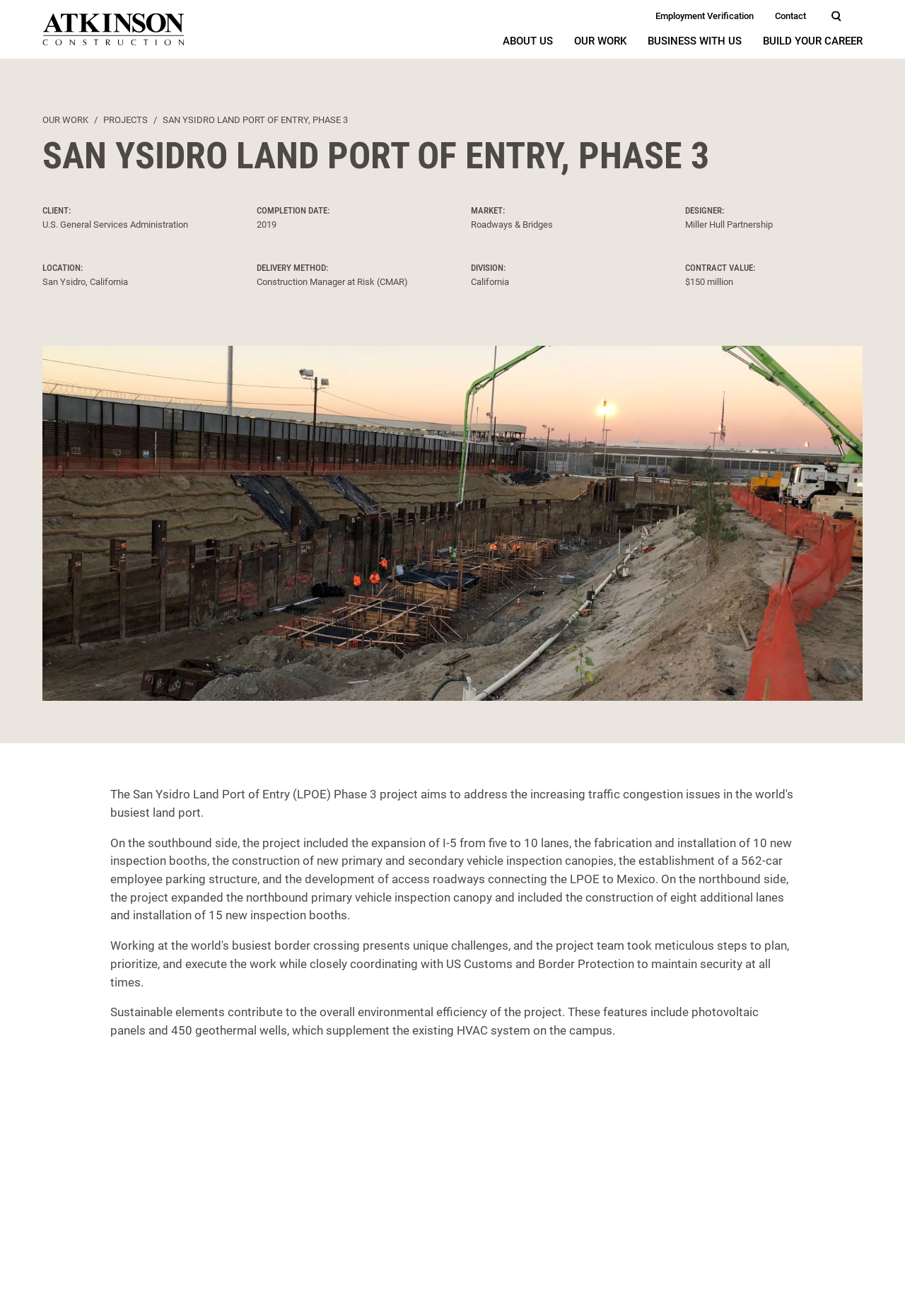Please indicate the bounding box coordinates for the clickable area to complete the following task: "Follow us on Facebook". The coordinates should be specified as four float numbers between 0 and 1, i.e., [left, top, right, bottom].

None